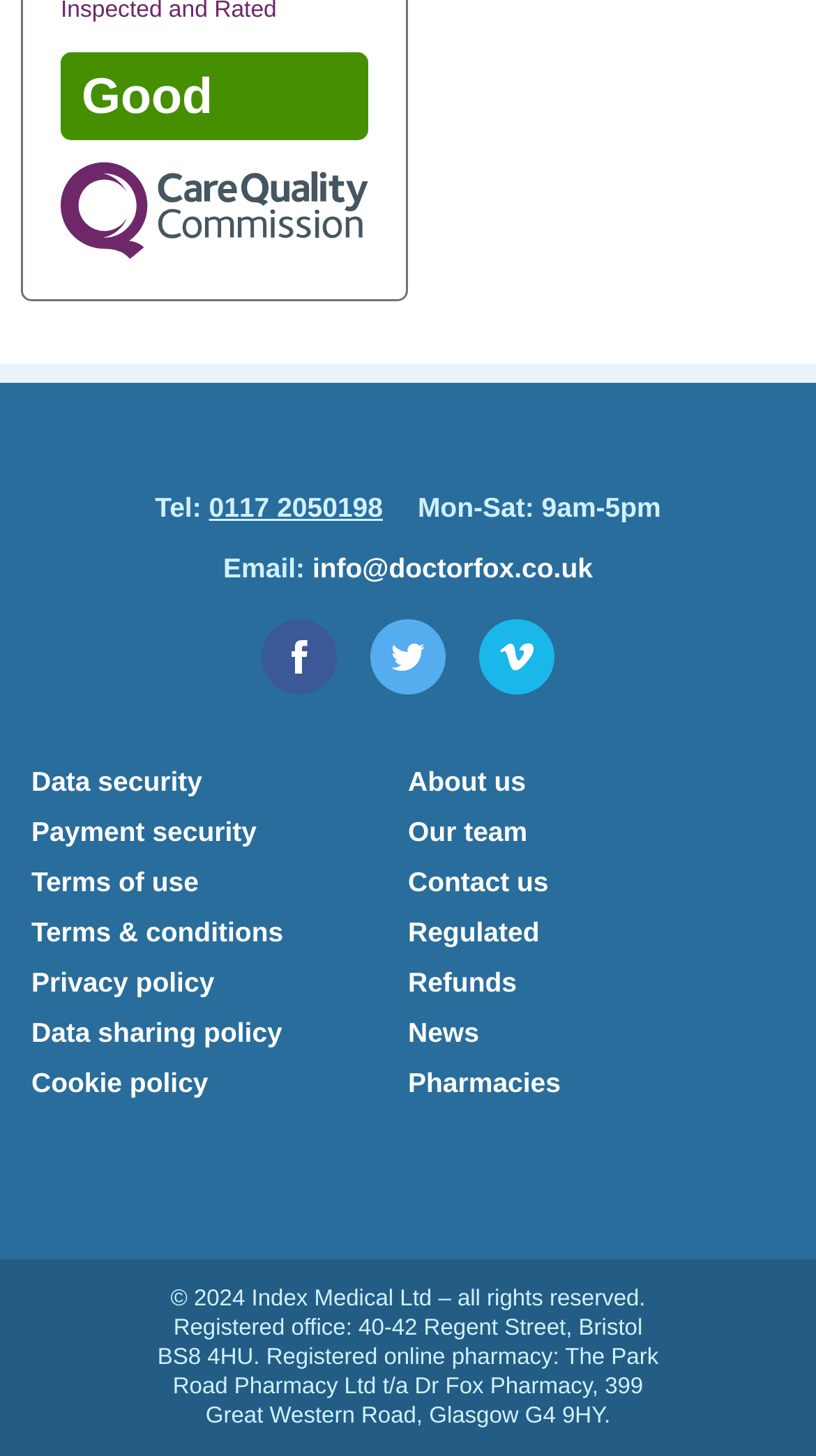Bounding box coordinates are specified in the format (top-left x, top-left y, bottom-right x, bottom-right y). All values are floating point numbers bounded between 0 and 1. Please provide the bounding box coordinate of the region this sentence describes: Refunds

[0.5, 0.664, 0.633, 0.685]